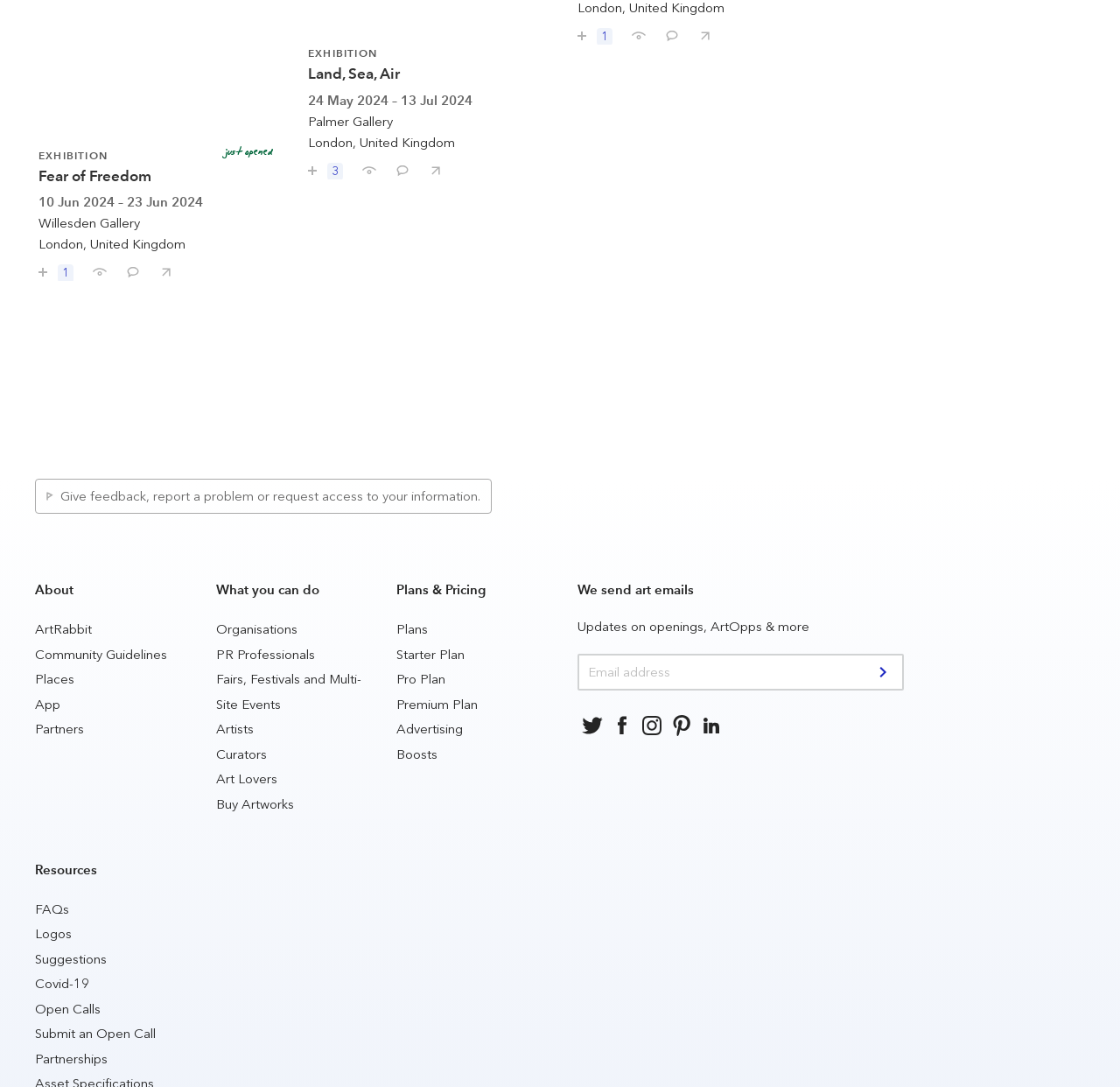Identify the bounding box for the UI element that is described as follows: "Follow us on: LinkedIn".

[0.622, 0.661, 0.648, 0.688]